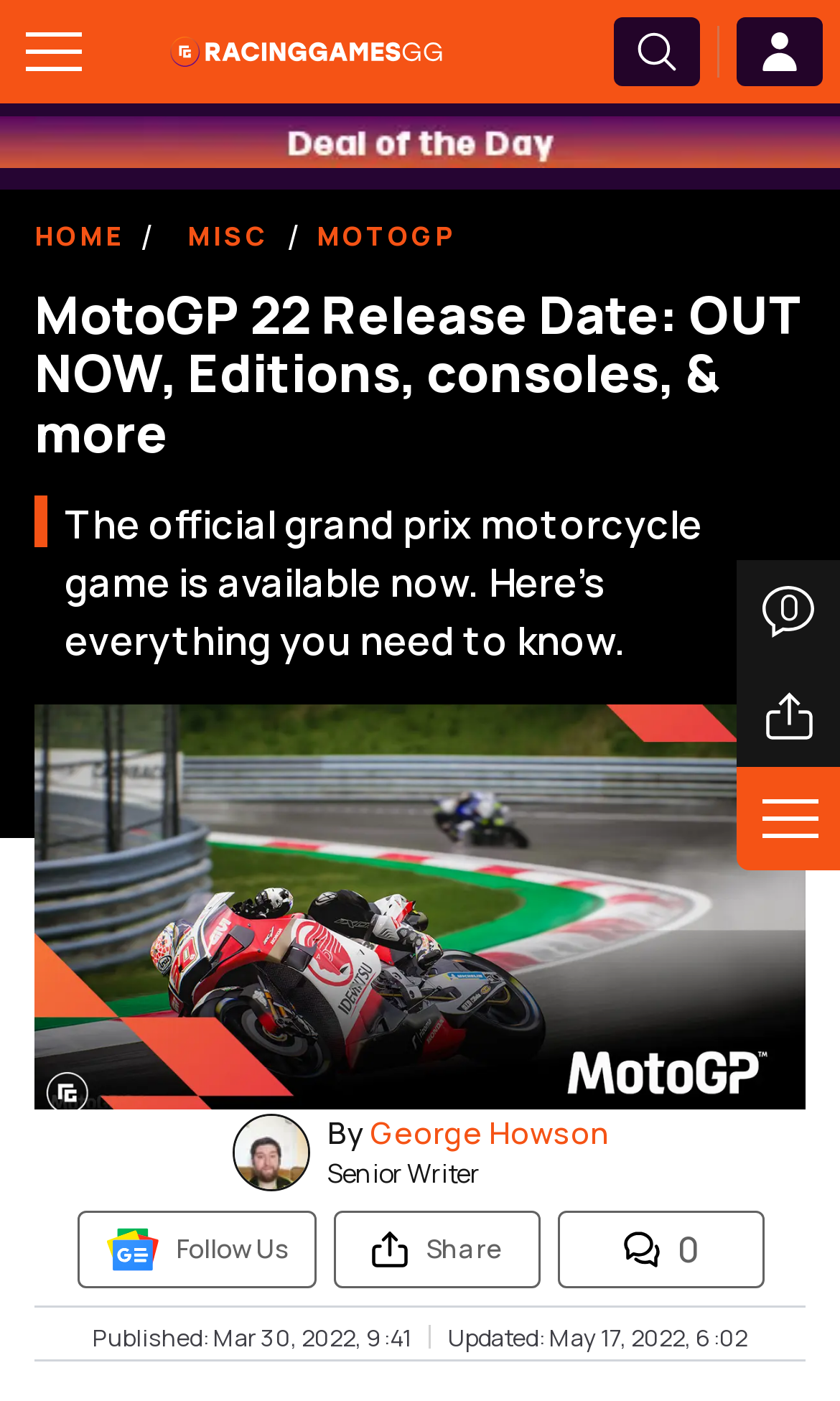Bounding box coordinates are specified in the format (top-left x, top-left y, bottom-right x, bottom-right y). All values are floating point numbers bounded between 0 and 1. Please provide the bounding box coordinate of the region this sentence describes: Open Menu

[0.0, 0.0, 0.123, 0.074]